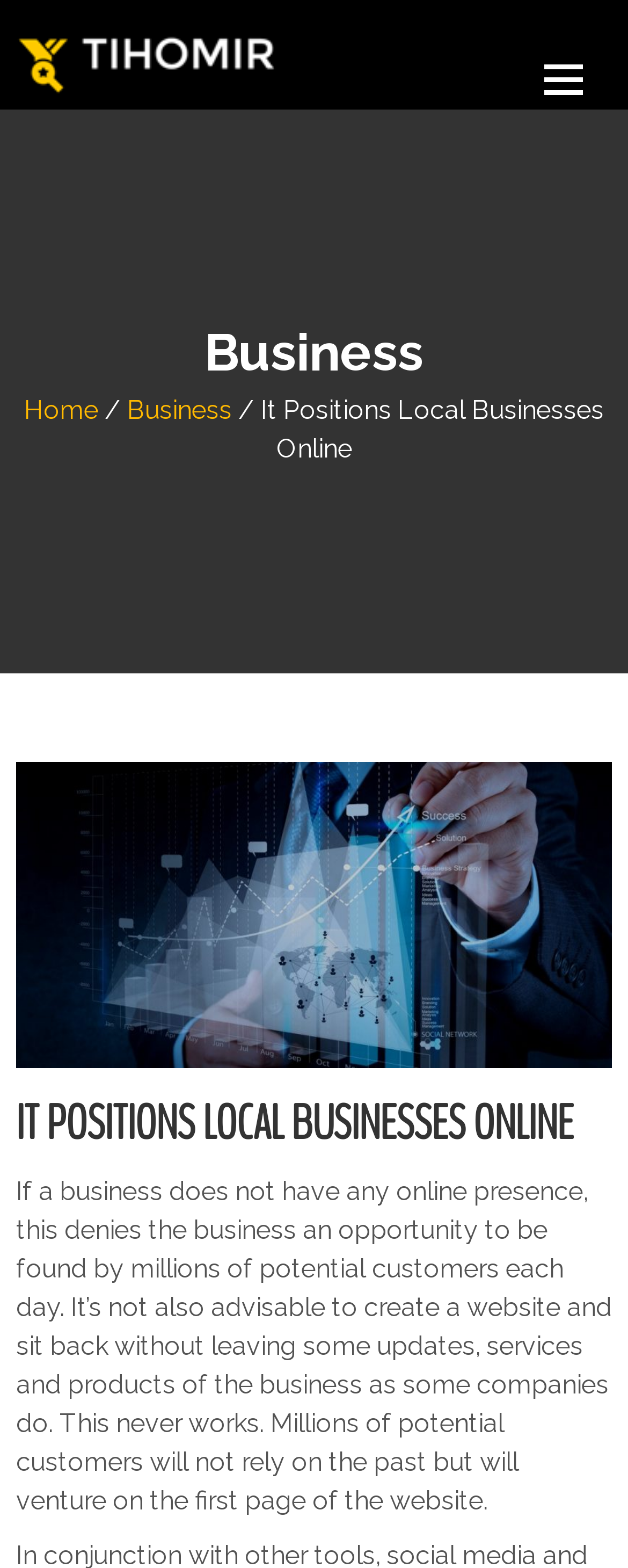Offer an extensive depiction of the webpage and its key elements.

The webpage is about Tihomir, a service that positions local businesses online. At the top left corner, there is a link and an image with the text "Tihomir". Below this, there is a larger heading that reads "Business". 

To the right of the "Business" heading, there is a navigation menu with three links: "Home", a separator, and "Business". 

Further down, there is a static text that reads "It Positions Local Businesses Online" followed by a heading with the same text in all capital letters. Below this heading, there is a paragraph of text that explains the importance of having an online presence for businesses and the need for regular updates.